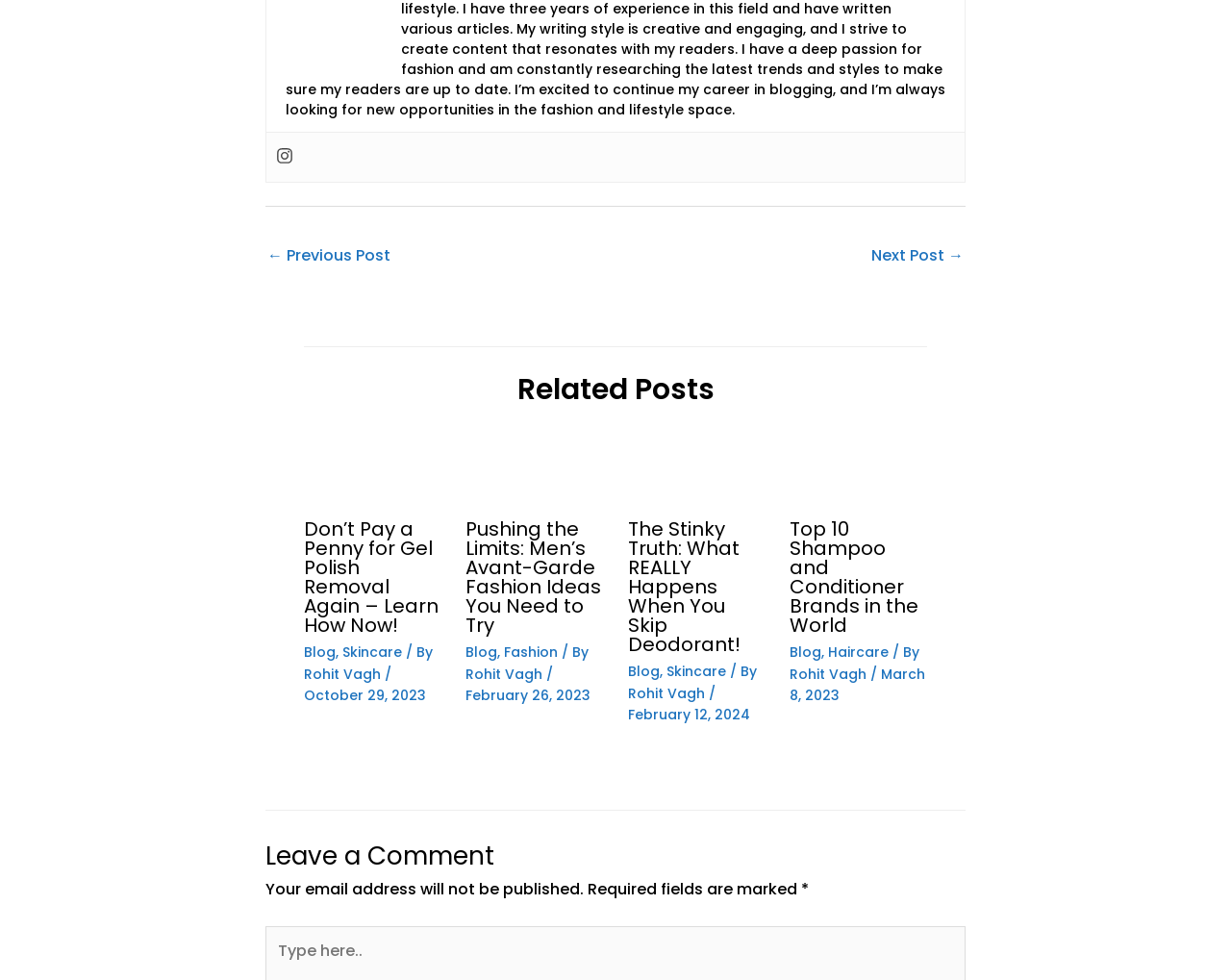What is the title of the first related post?
Based on the image, give a one-word or short phrase answer.

Don’t Pay a Penny for Gel Polish Removal Again – Learn How Now!